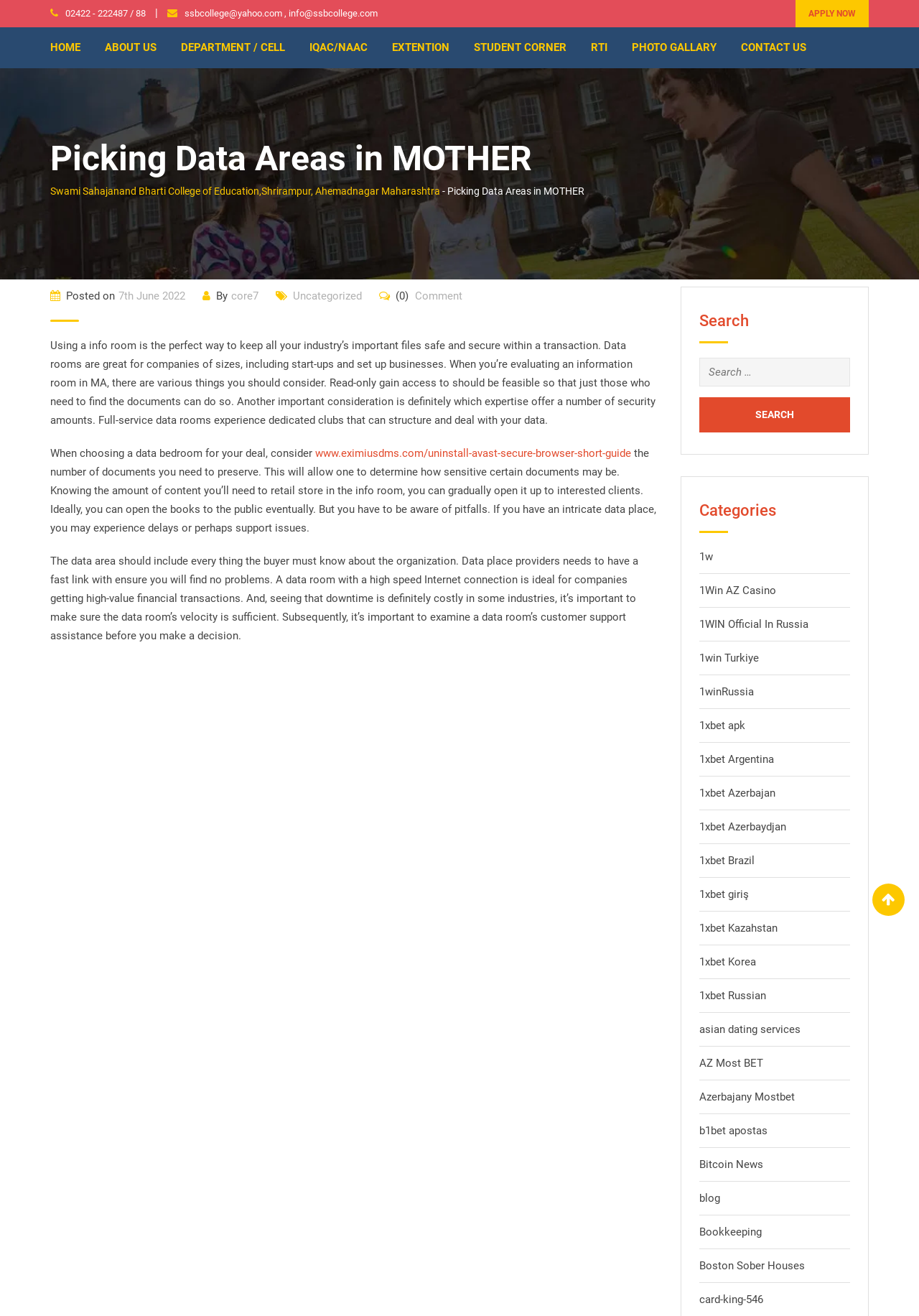Find the bounding box coordinates of the element to click in order to complete the given instruction: "Contact Us."

None